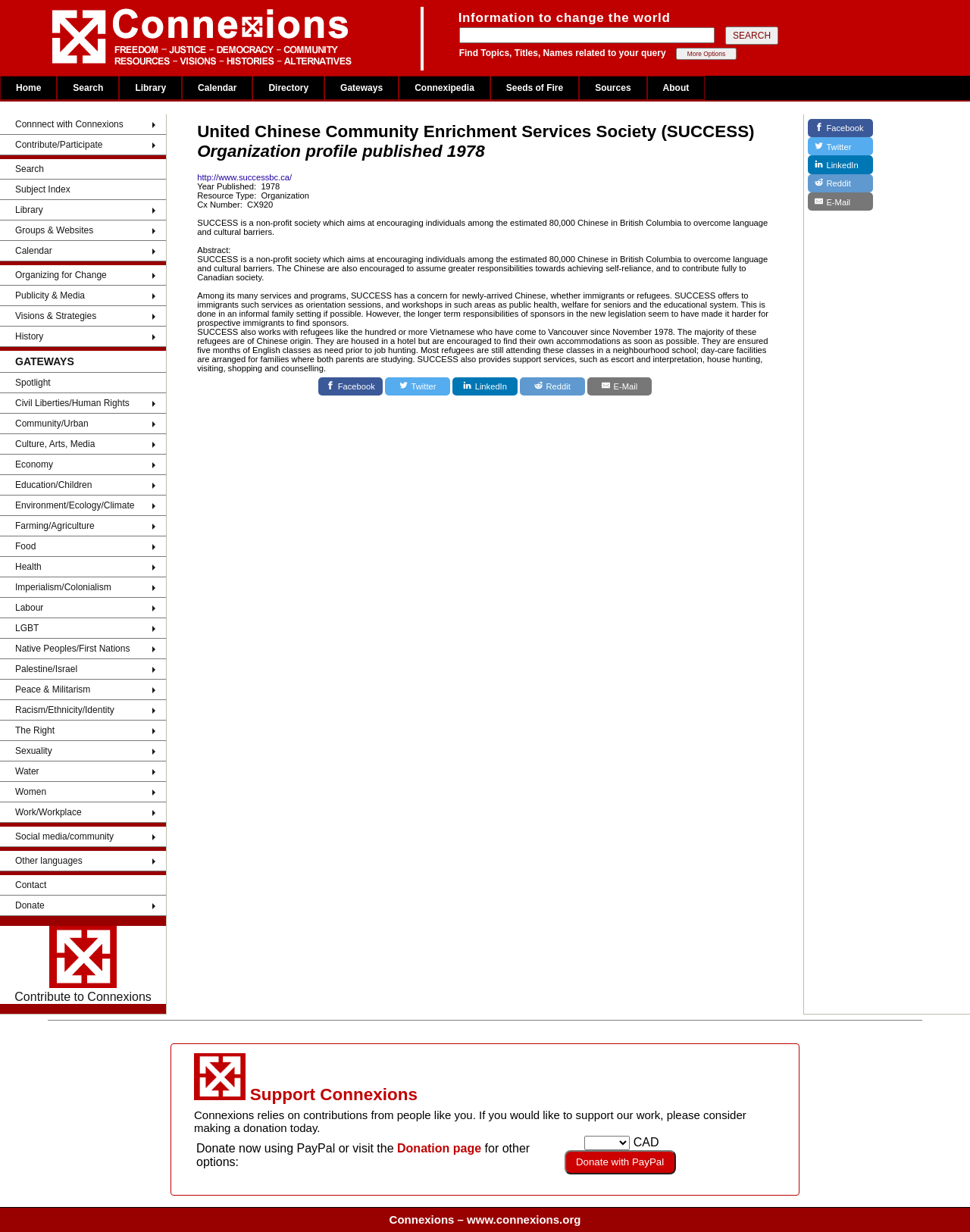Please locate and retrieve the main header text of the webpage.

United Chinese Community Enrichment Services Society (SUCCESS)
Organization profile published 1978